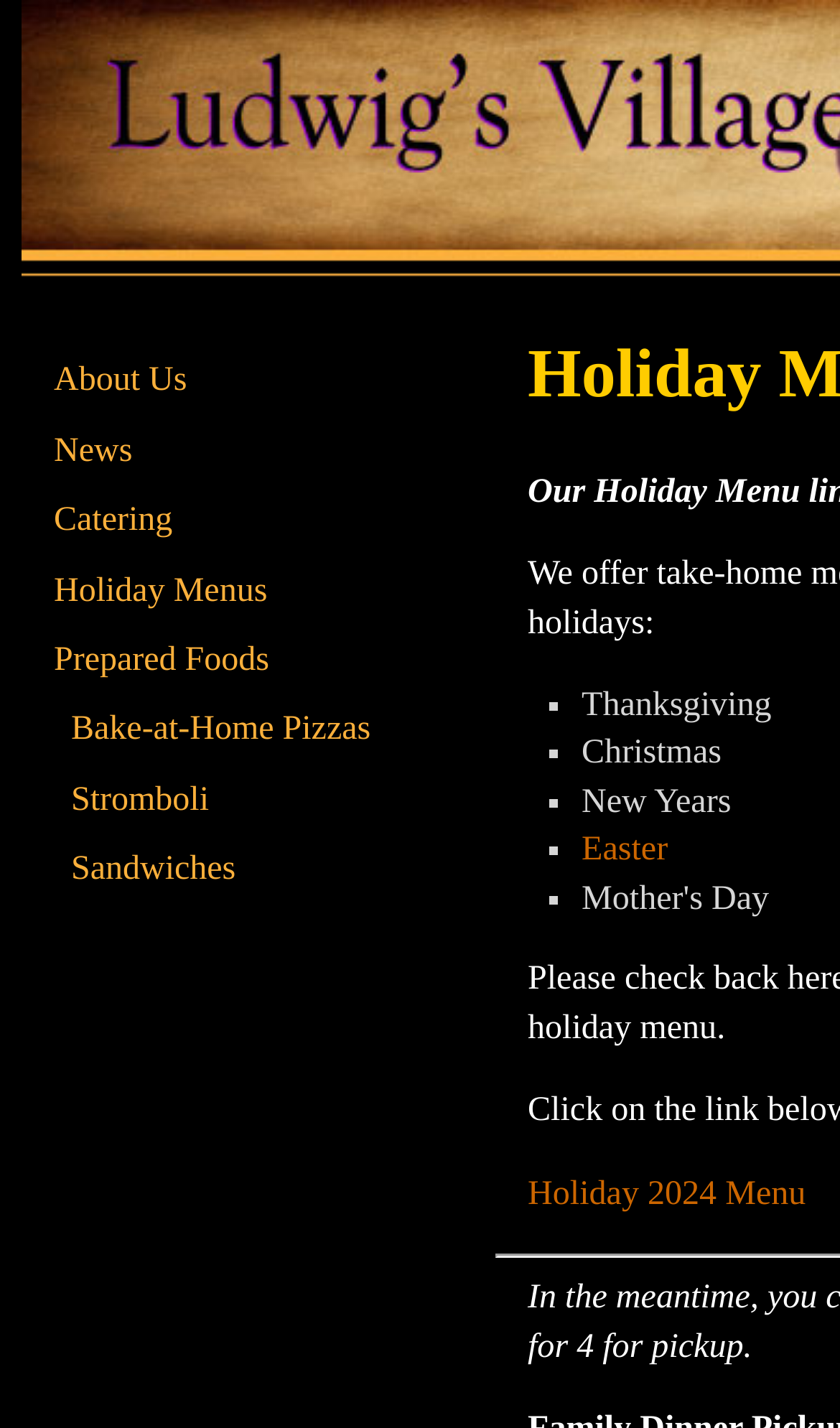What is the theme of the webpage's content?
Refer to the image and provide a one-word or short phrase answer.

Holidays